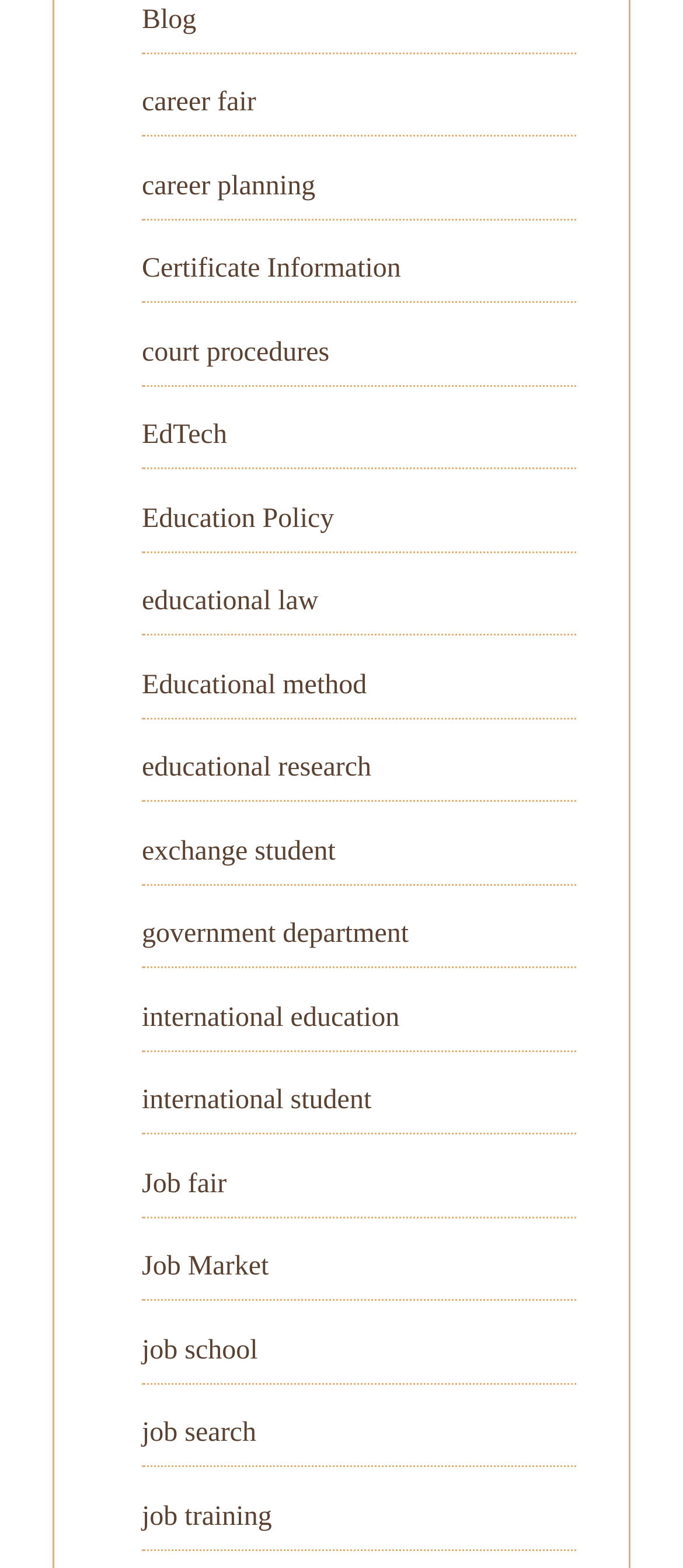How many links are related to education?
Using the screenshot, give a one-word or short phrase answer.

7